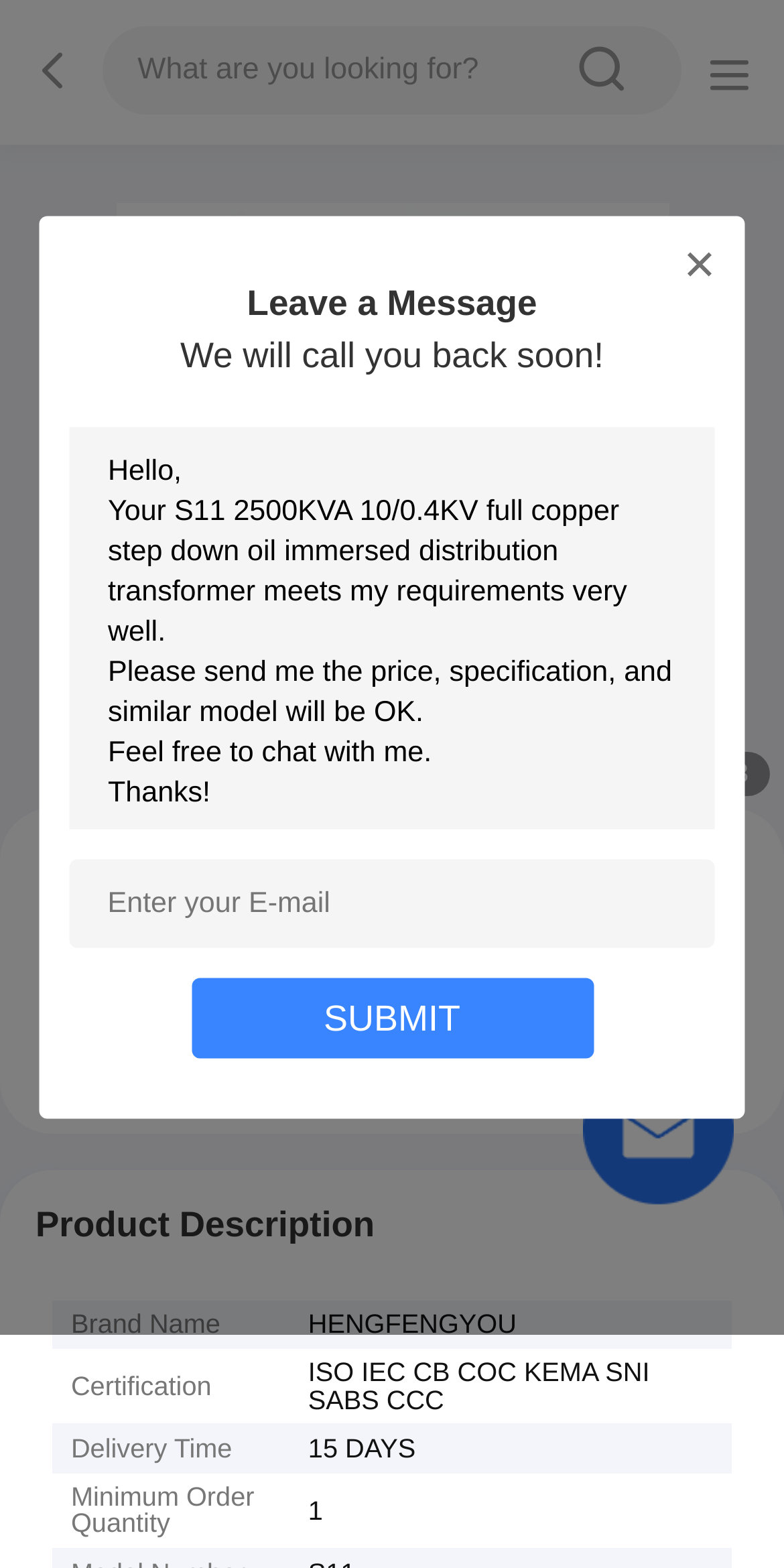How many days does it take to deliver this product?
Using the image, give a concise answer in the form of a single word or short phrase.

15 DAYS